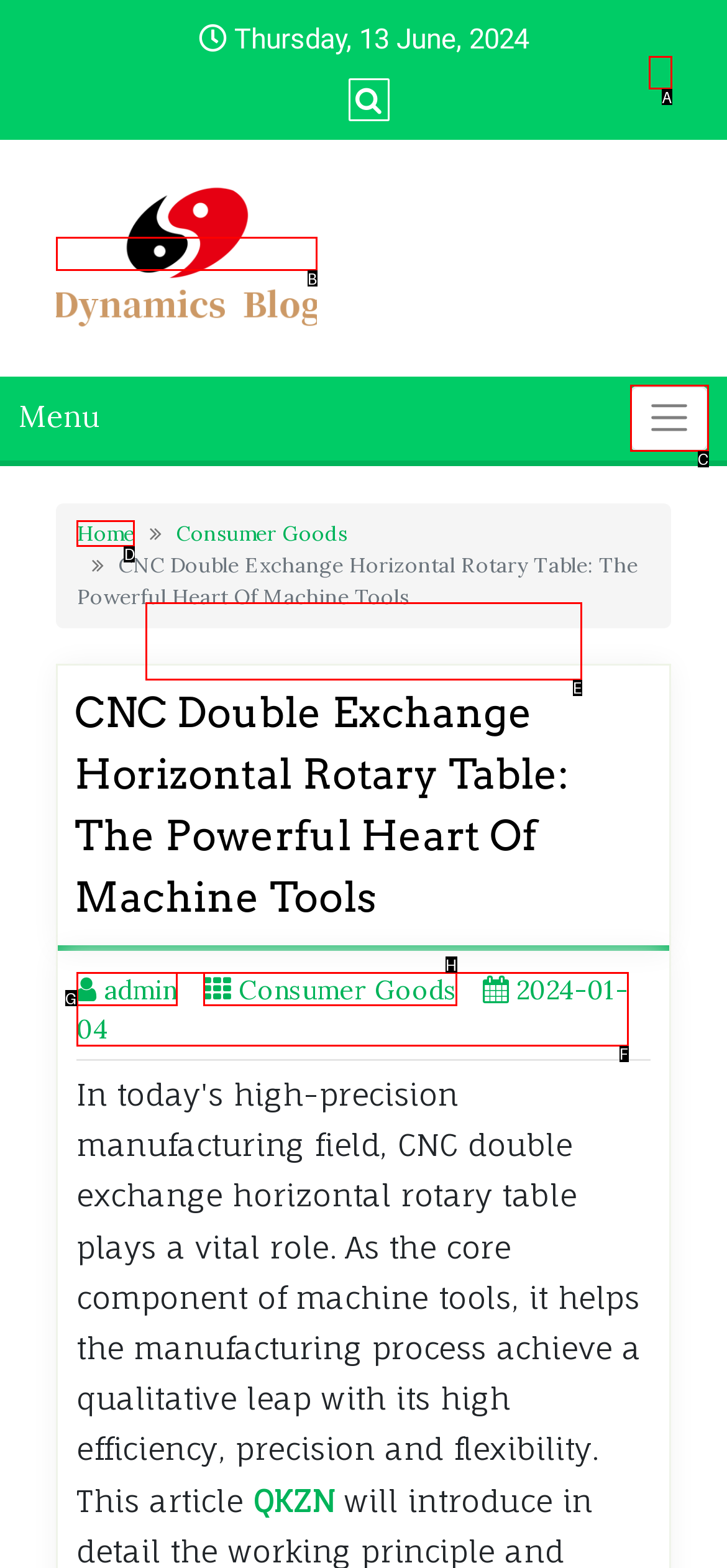From the available options, which lettered element should I click to complete this task: Close search form?

A